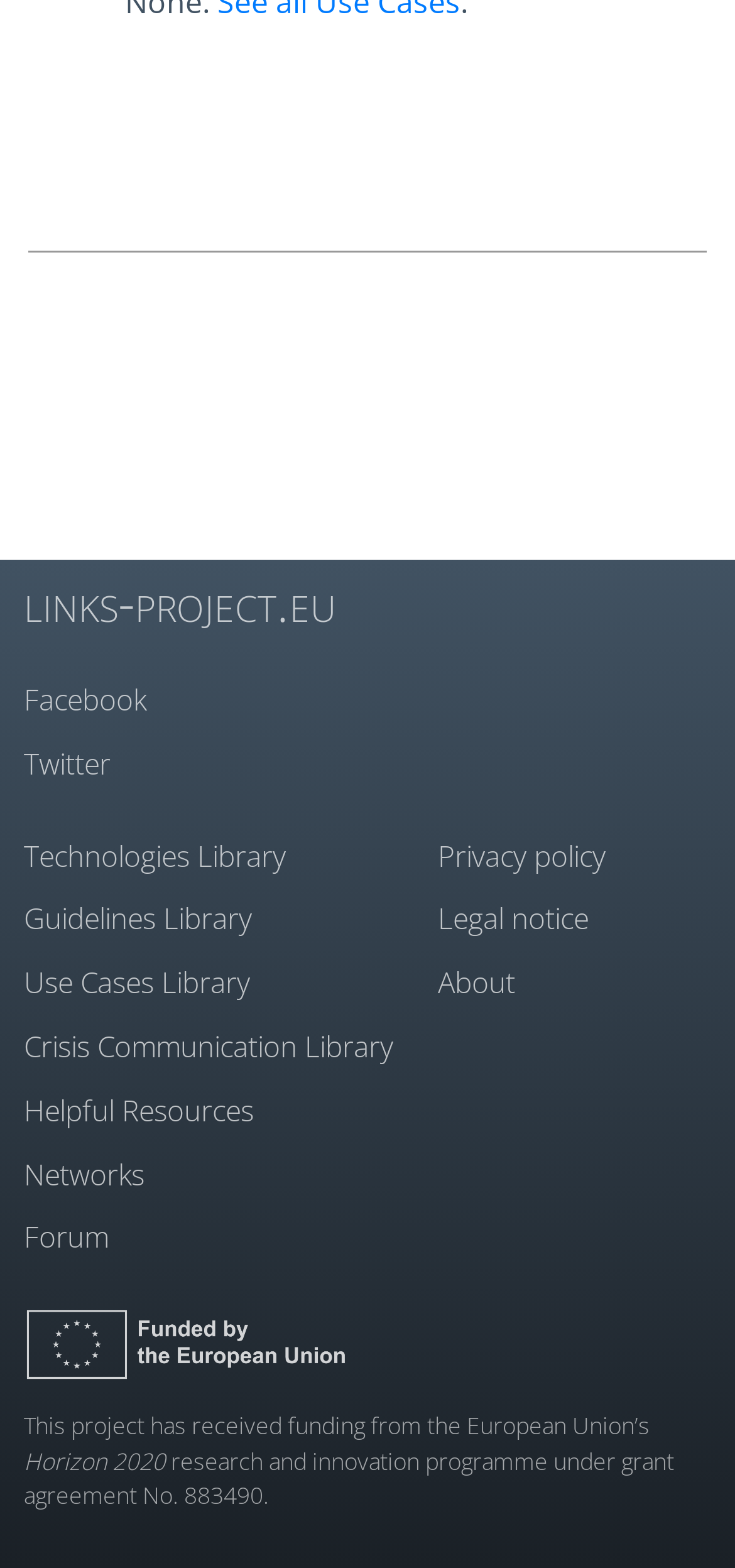Find the bounding box coordinates for the UI element whose description is: "Crisis Communication Library". The coordinates should be four float numbers between 0 and 1, in the format [left, top, right, bottom].

[0.033, 0.654, 0.556, 0.682]